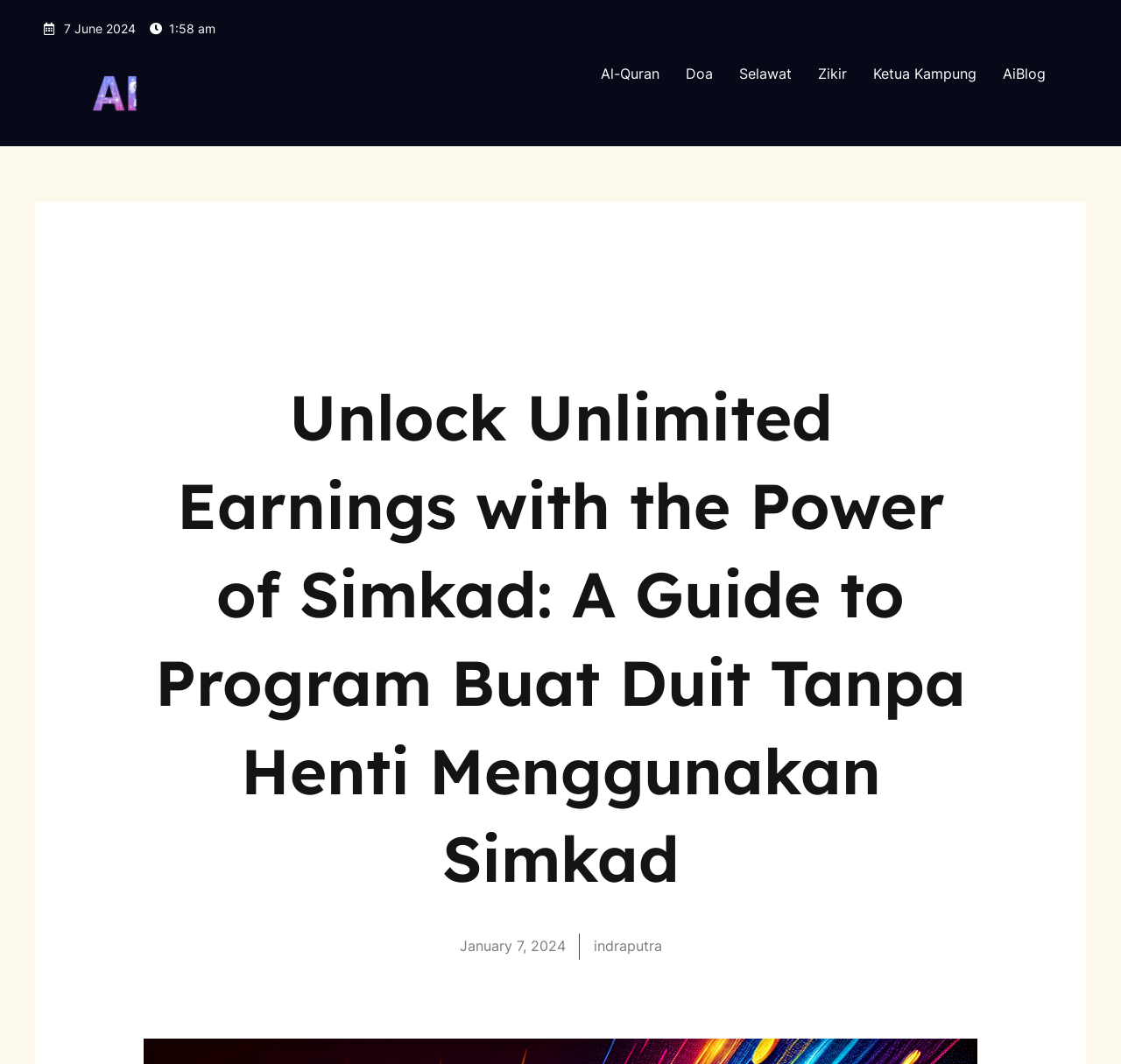Given the description of a UI element: "Ketua Kampung", identify the bounding box coordinates of the matching element in the webpage screenshot.

[0.767, 0.05, 0.883, 0.088]